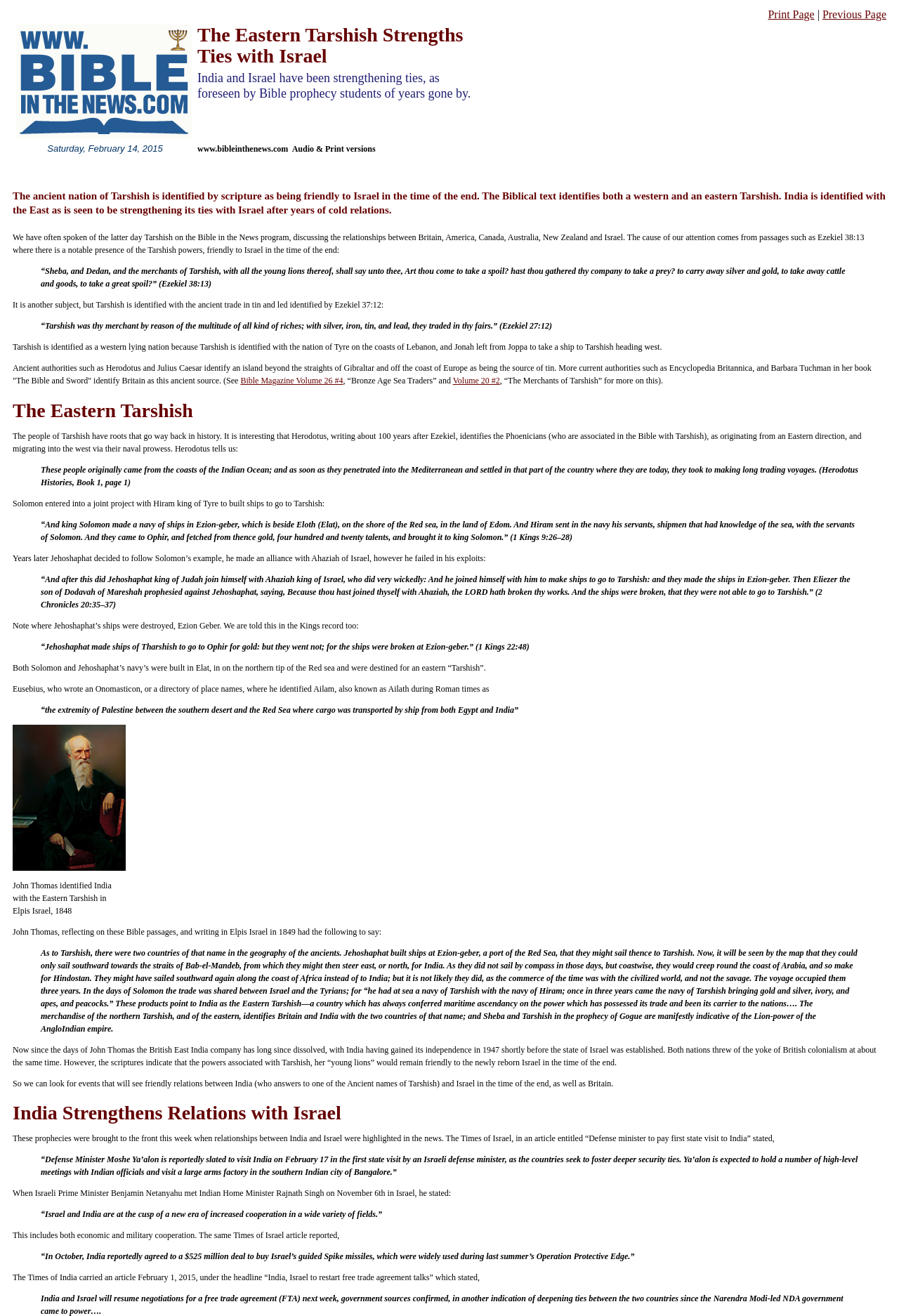What is the name of the Indian city mentioned in the article?
Refer to the image and give a detailed answer to the question.

The name of the Indian city mentioned in the article is 'Bangalore' which is where Israeli Defense Minister Moshe Ya'alon is expected to visit a large arms factory during his state visit to India.